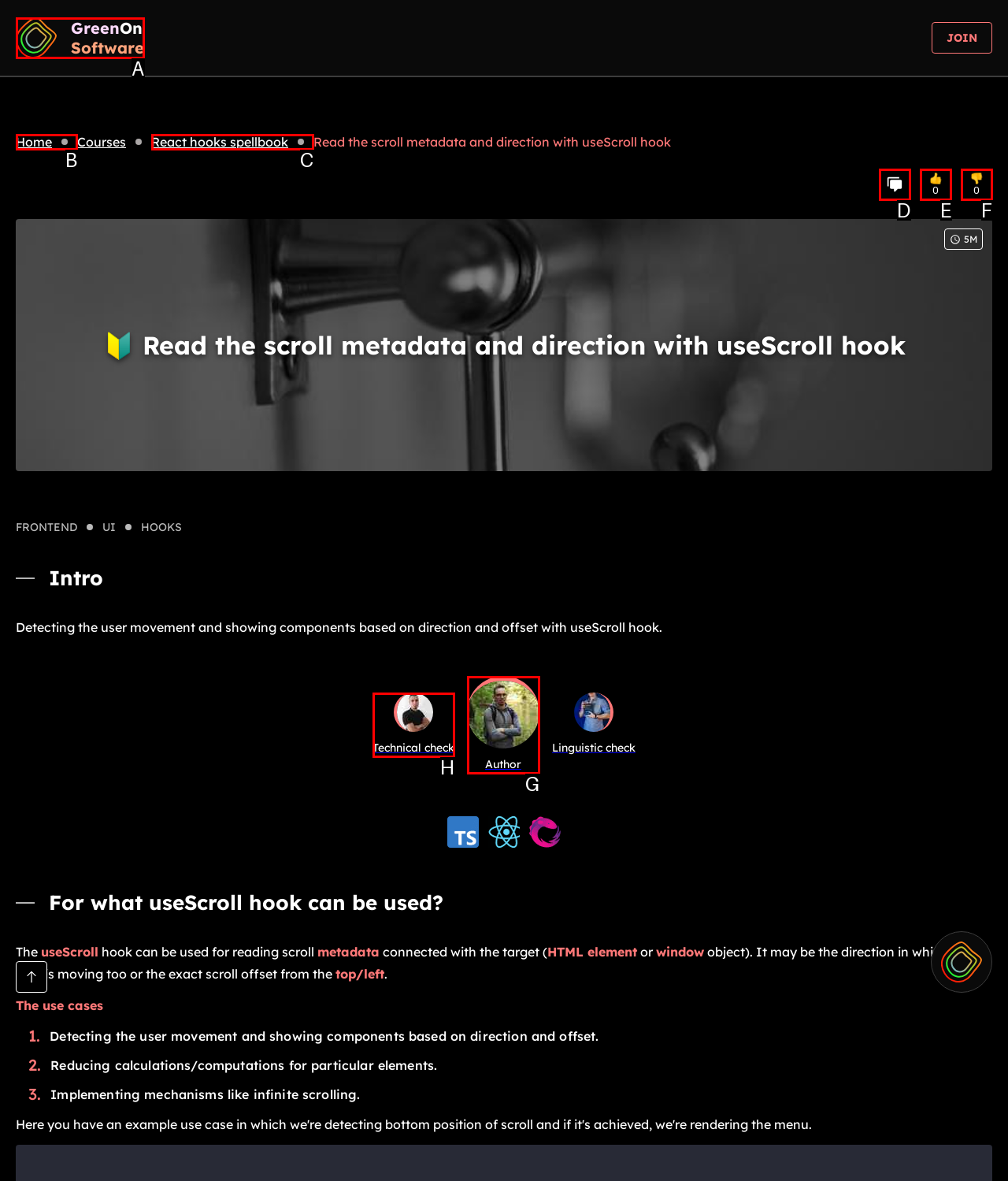Identify the option that best fits this description: parent_node: 👍 0 title="Comments"
Answer with the appropriate letter directly.

D